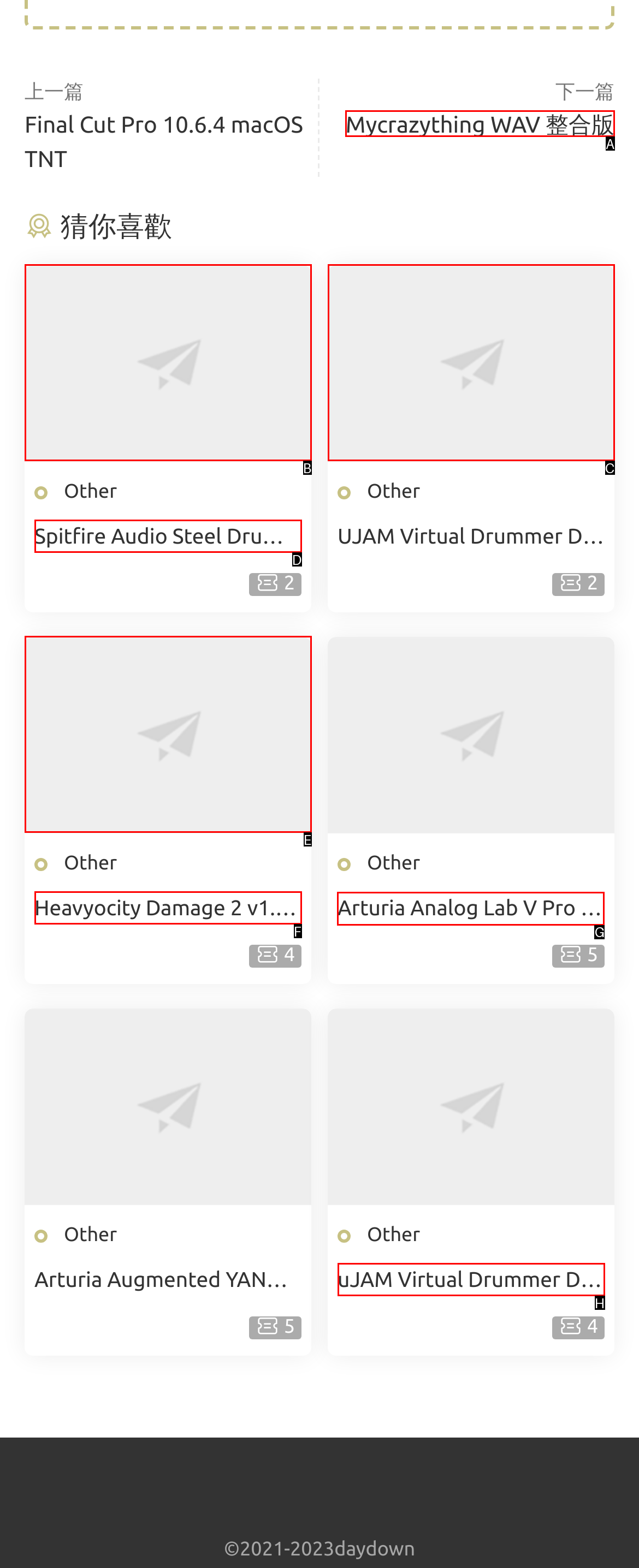Select the HTML element that should be clicked to accomplish the task: Click on the link to download Arturia Analog Lab V Pro v5.10.1 WIN/MAC Reply with the corresponding letter of the option.

G